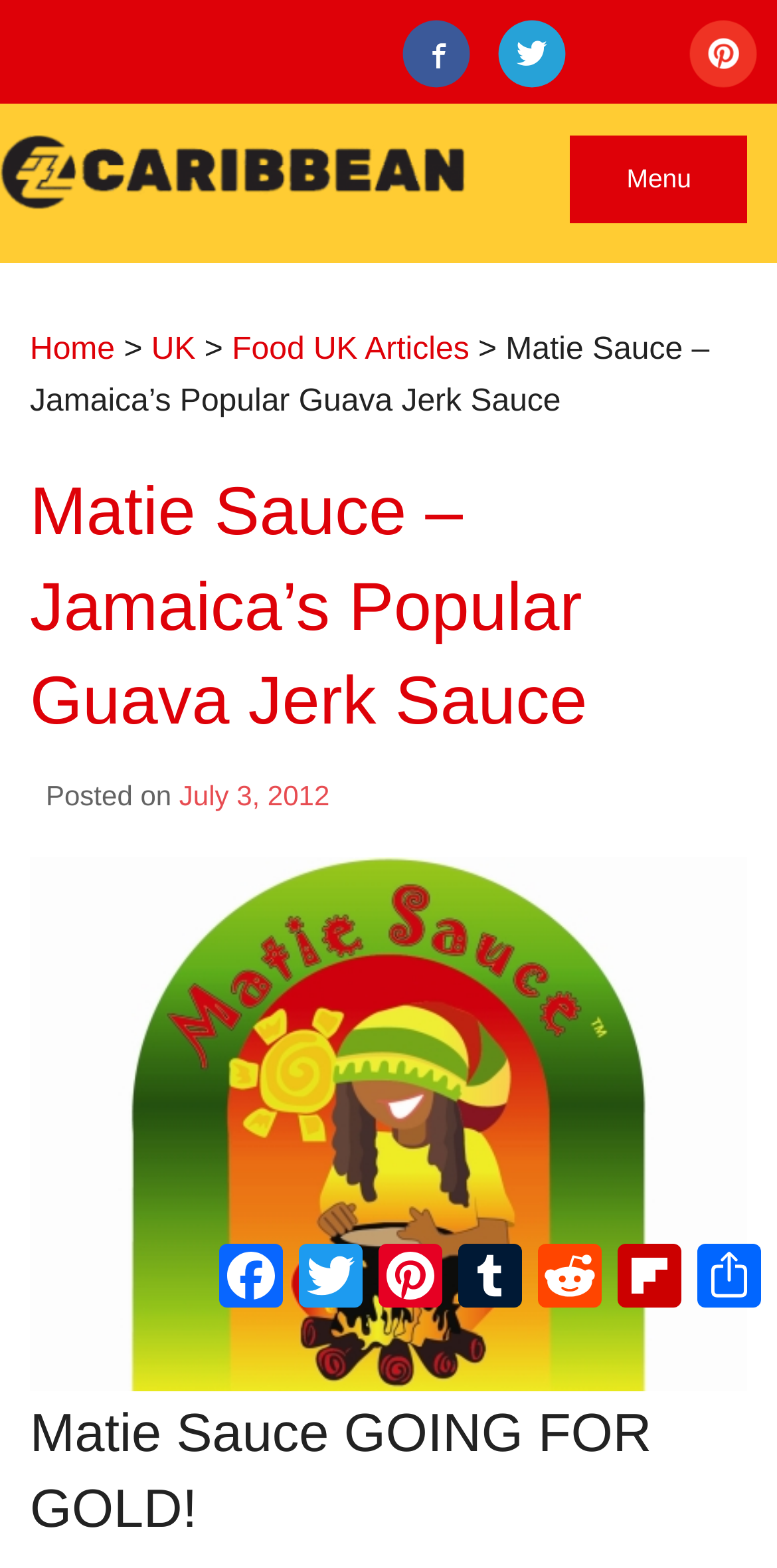How many sharing links are at the bottom of the page? Refer to the image and provide a one-word or short phrase answer.

7